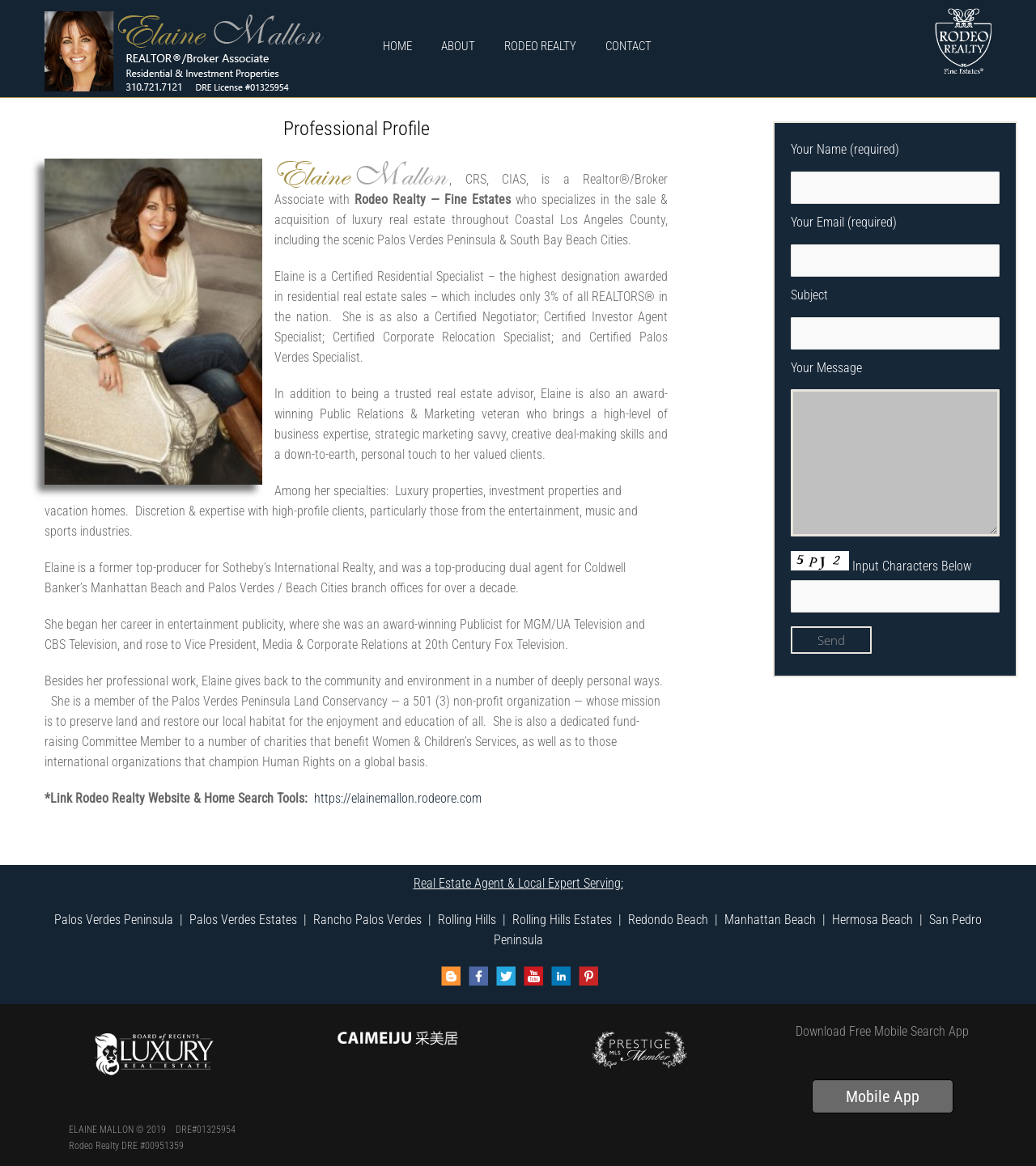Look at the image and write a detailed answer to the question: 
What is the name of the real estate company Elaine Mallon is associated with?

According to the webpage content, Elaine Mallon is a Realtor/Broker Associate with Rodeo Realty, and there are multiple mentions of Rodeo Realty throughout the webpage.